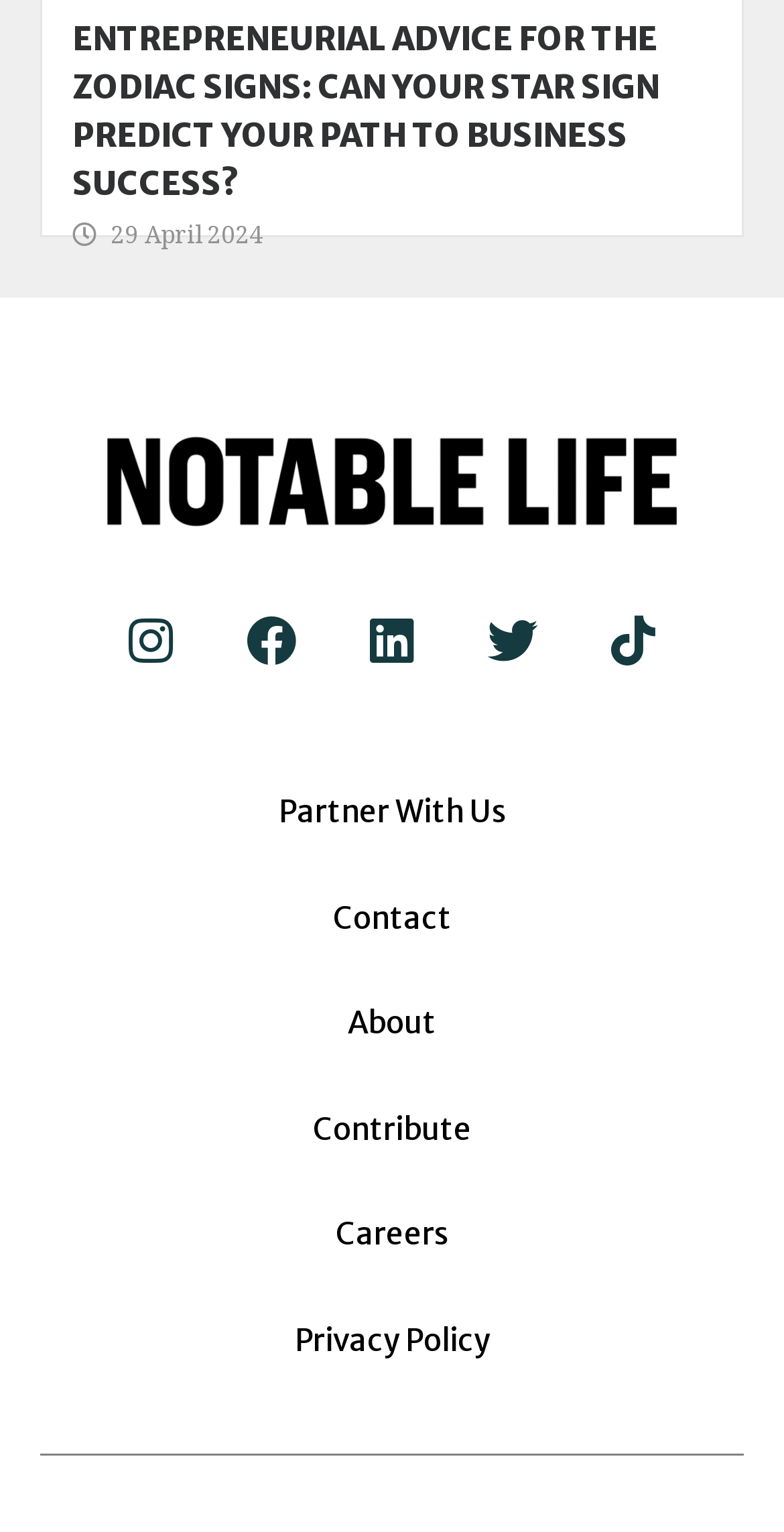Identify the bounding box coordinates of the element that should be clicked to fulfill this task: "Click on the Instagram link". The coordinates should be provided as four float numbers between 0 and 1, i.e., [left, top, right, bottom].

[0.128, 0.385, 0.256, 0.45]